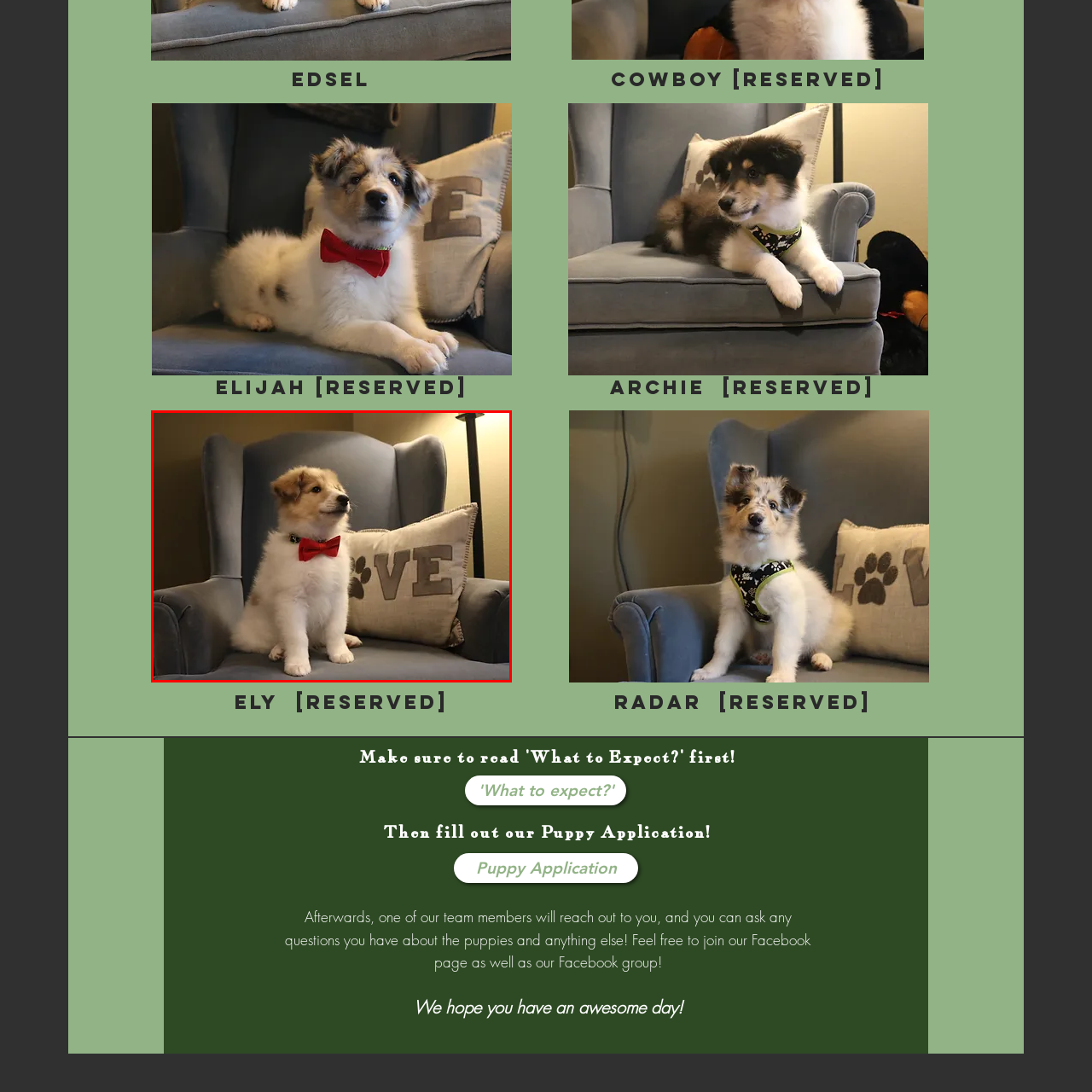What is embroidered on the cozy cushion?
Review the image highlighted by the red bounding box and respond with a brief answer in one word or phrase.

The letters 'VE'